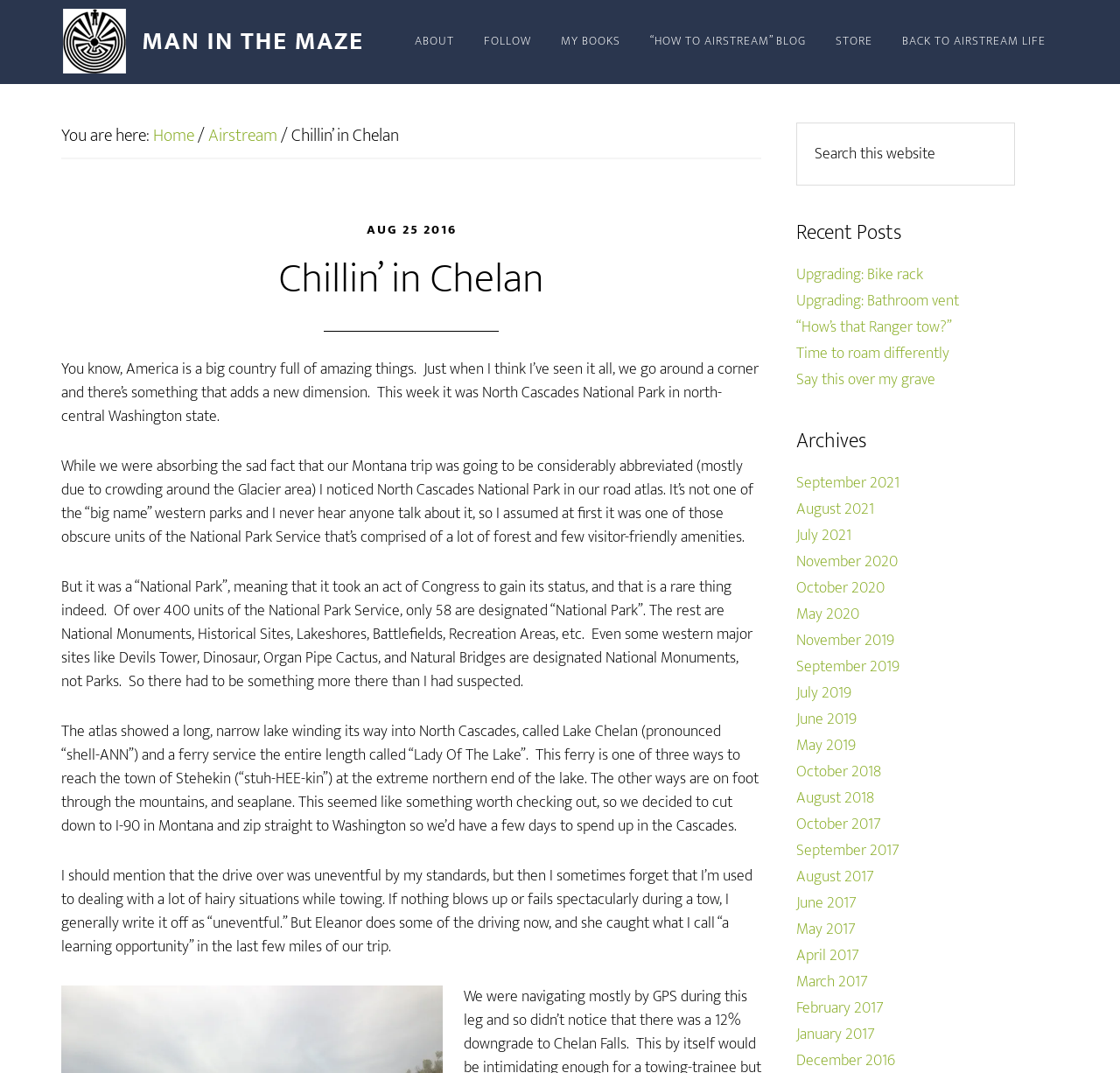Provide the bounding box coordinates of the HTML element described by the text: "Artificial Urinary Sphincter Implant".

None